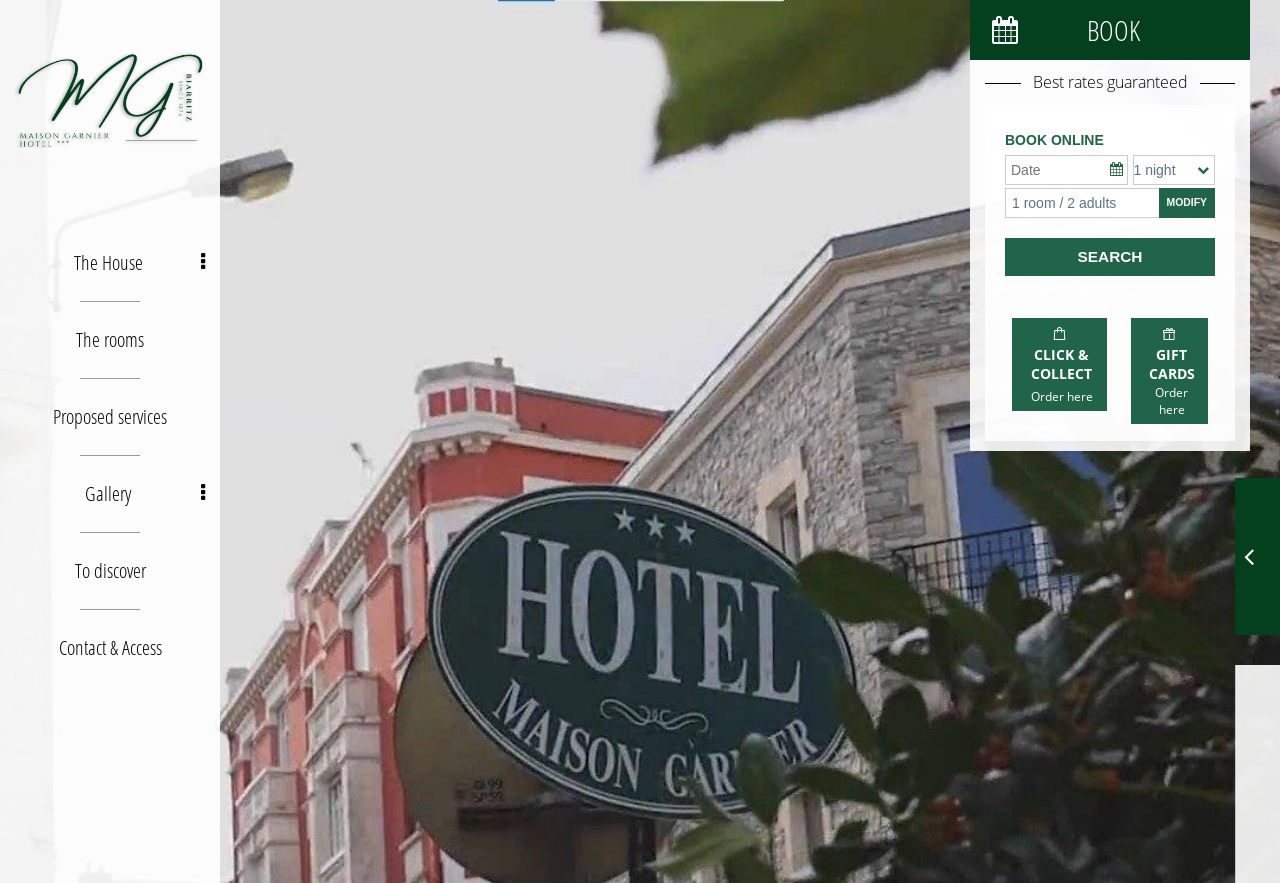Find and indicate the bounding box coordinates of the region you should select to follow the given instruction: "Search for available rooms".

[0.785, 0.269, 0.949, 0.312]